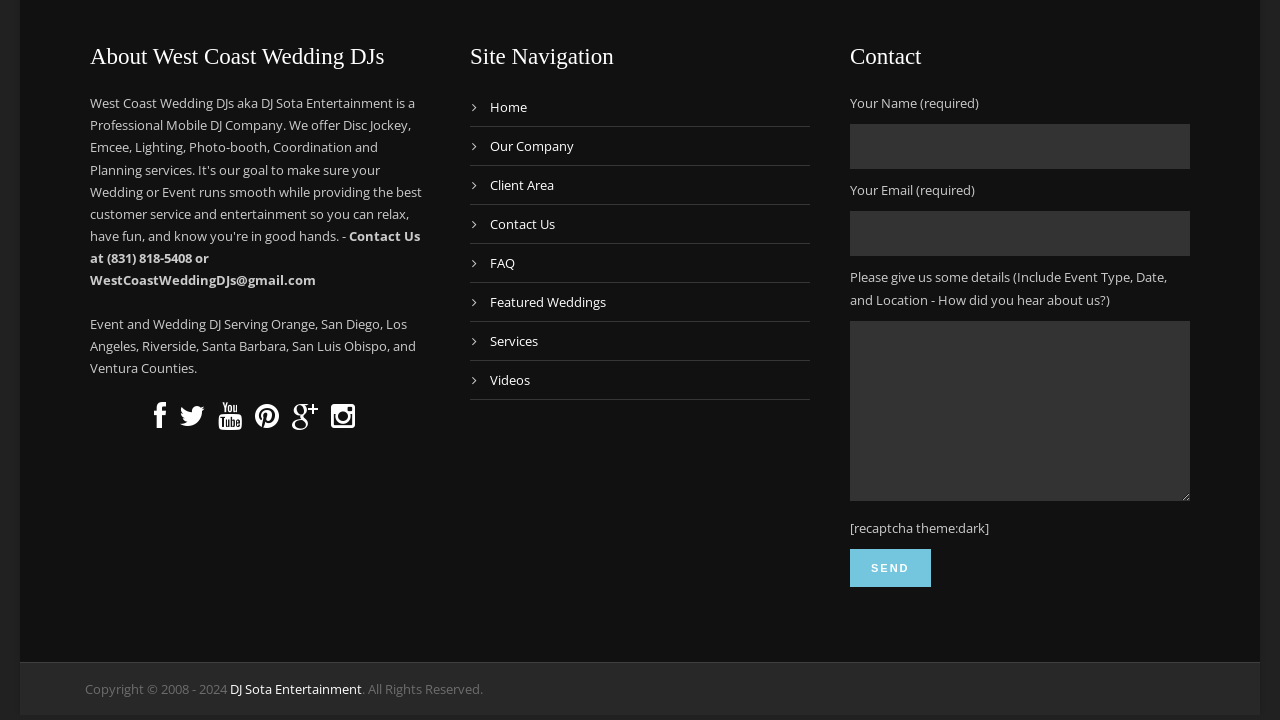What is the purpose of the form on the webpage?
Please provide a comprehensive answer to the question based on the webpage screenshot.

The form on the webpage is a contact form, which allows users to input their name, email, and message to send to West Coast Wedding DJs. The form is labeled as 'Contact form' and has fields for the user's name, email, and message, as well as a send button.